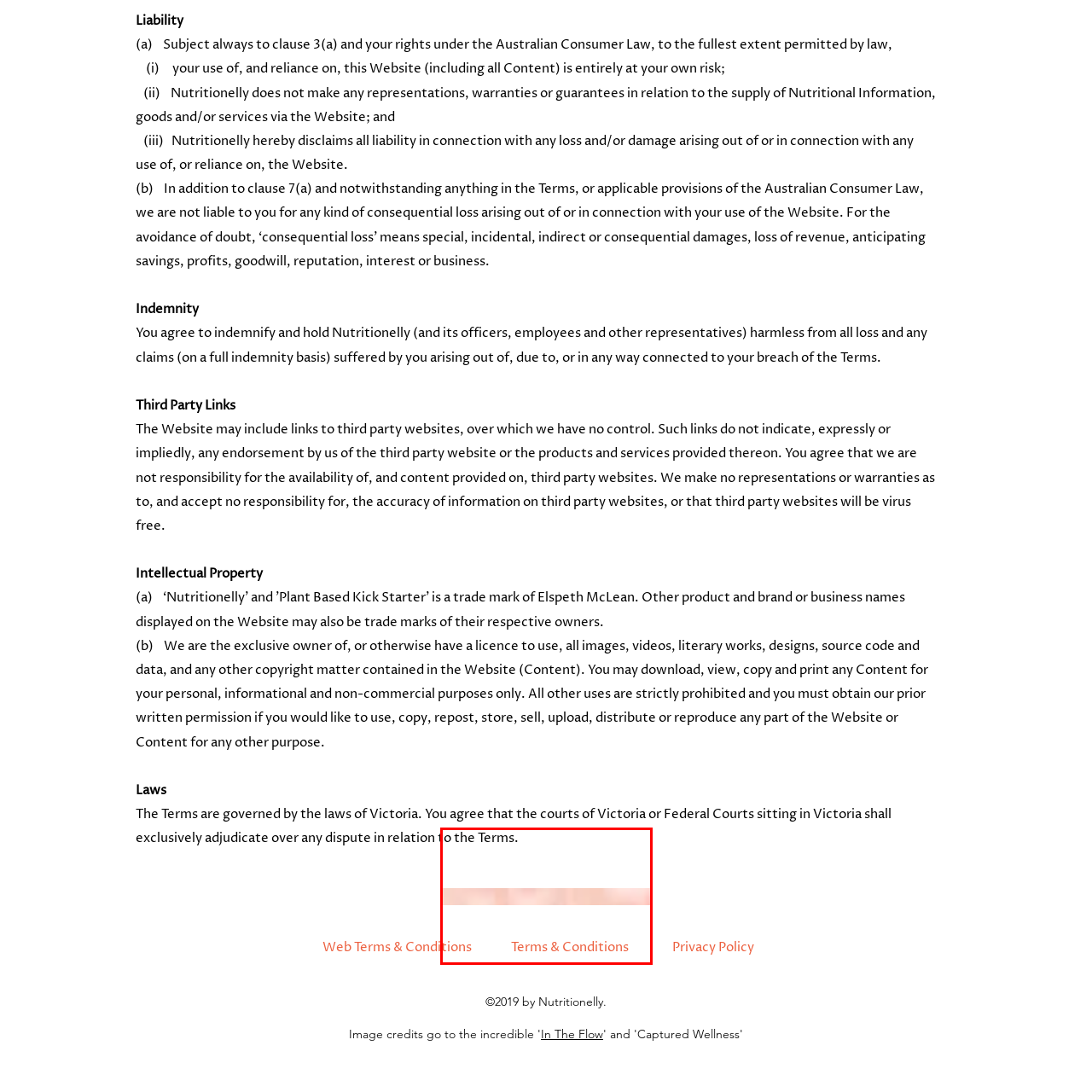Please look at the image within the red bounding box and provide a detailed answer to the following question based on the visual information: What type of documents are linked in the footer?

The footer of the website includes links to important documents such as 'Web Terms & Conditions', 'Terms & Conditions', and 'Privacy Policy', which are essential for users to understand their rights and responsibilities while using the website.